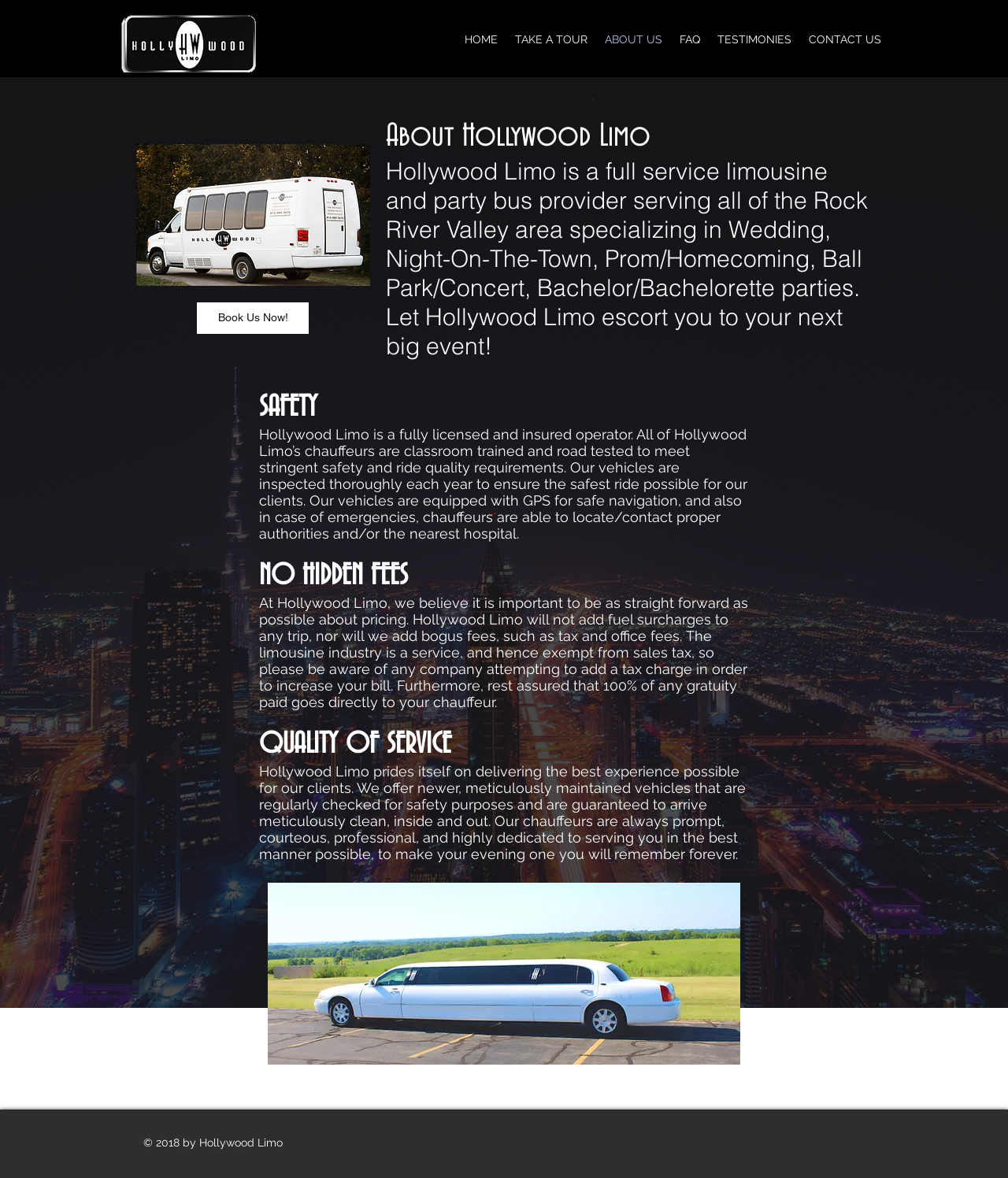Create a detailed summary of the webpage's content and design.

The webpage is about Hollywood Limo, a full-service limousine and party bus provider. At the top, there is a navigation bar with links to different sections of the website, including "HOME", "TAKE A TOUR", "ABOUT US", "FAQ", "TESTIMONIES", and "CONTACT US". 

Below the navigation bar, there is a main section that takes up most of the page. In the top-left area of this section, there is a link to "Book Us Now!". To the right of this link, there is a paragraph of text that describes the services offered by Hollywood Limo, including weddings, night-on-the-town, prom/homecoming, ball park/concert, and bachelor/bachelorette parties.

Below this text, there are three sections with headings: "About Hollywood Limo", "SAFETY", "NO HIDDEN FEES", and "QUALITY OF SERVICE". Each section has a corresponding paragraph of text that provides more information about Hollywood Limo's services and policies. The "SAFETY" section describes the company's safety measures, including licensed and insured operators, trained chauffeurs, and regularly inspected vehicles. The "NO HIDDEN FEES" section explains the company's pricing policy, including no fuel surcharges or bogus fees. The "QUALITY OF SERVICE" section describes the company's commitment to delivering the best experience possible for its clients, including newer, well-maintained vehicles and professional chauffeurs.

At the very bottom of the page, there is a copyright notice that reads "© 2018 by Hollywood Limo".